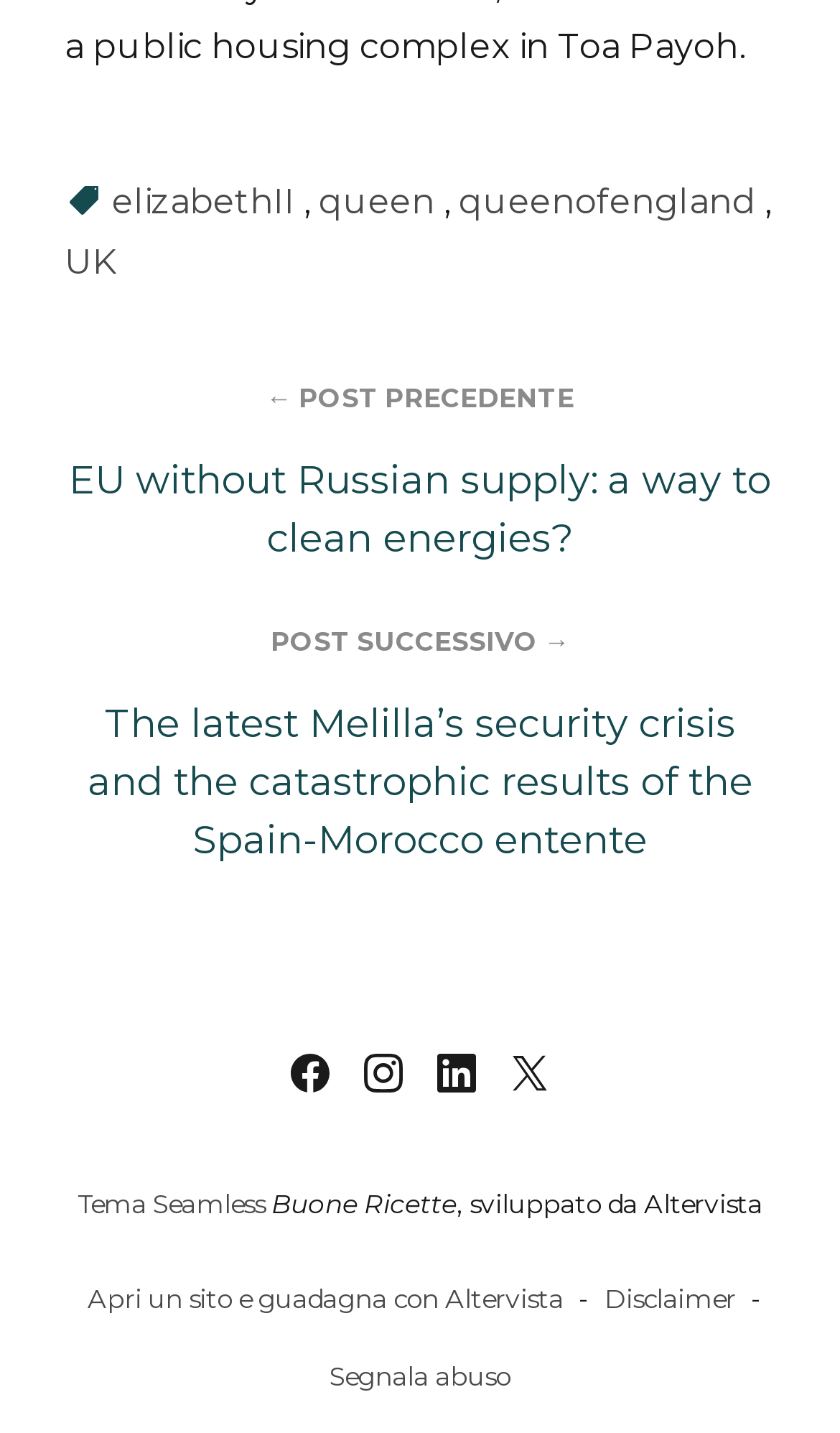How many tags are available in the footer?
Please respond to the question thoroughly and include all relevant details.

I counted the number of tags available in the footer section, which are elizabethII, queen, queenofengland, and UK.